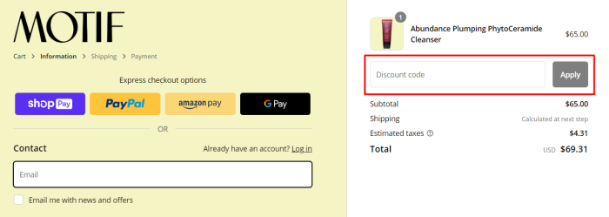Create a detailed narrative that captures the essence of the image.

The image displays a screenshot from the MOTIF website, showcasing the checkout page for an Abundance Plumping PhytoCeramide Cleanser priced at $65.00. On the left side, various express checkout options are available, including Shop Pay, PayPal, Amazon Pay, and G Pay. Below these options, there is a contact field for users to enter their email, with a prompt to receive news and offers. 

On the right side, the checkout details include a prominent section labeled "Discount code," highlighted with a red outline, where customers can enter their promotional codes. An "Apply" button is situated next to the input box for users to submit their discount codes. The subtotal for the order shows $65.00, with additional charges for shipping and estimated taxes, bringing the total to $69.31. This layout emphasizes the simplicity of applying discount codes while providing clear information on the purchasing process.